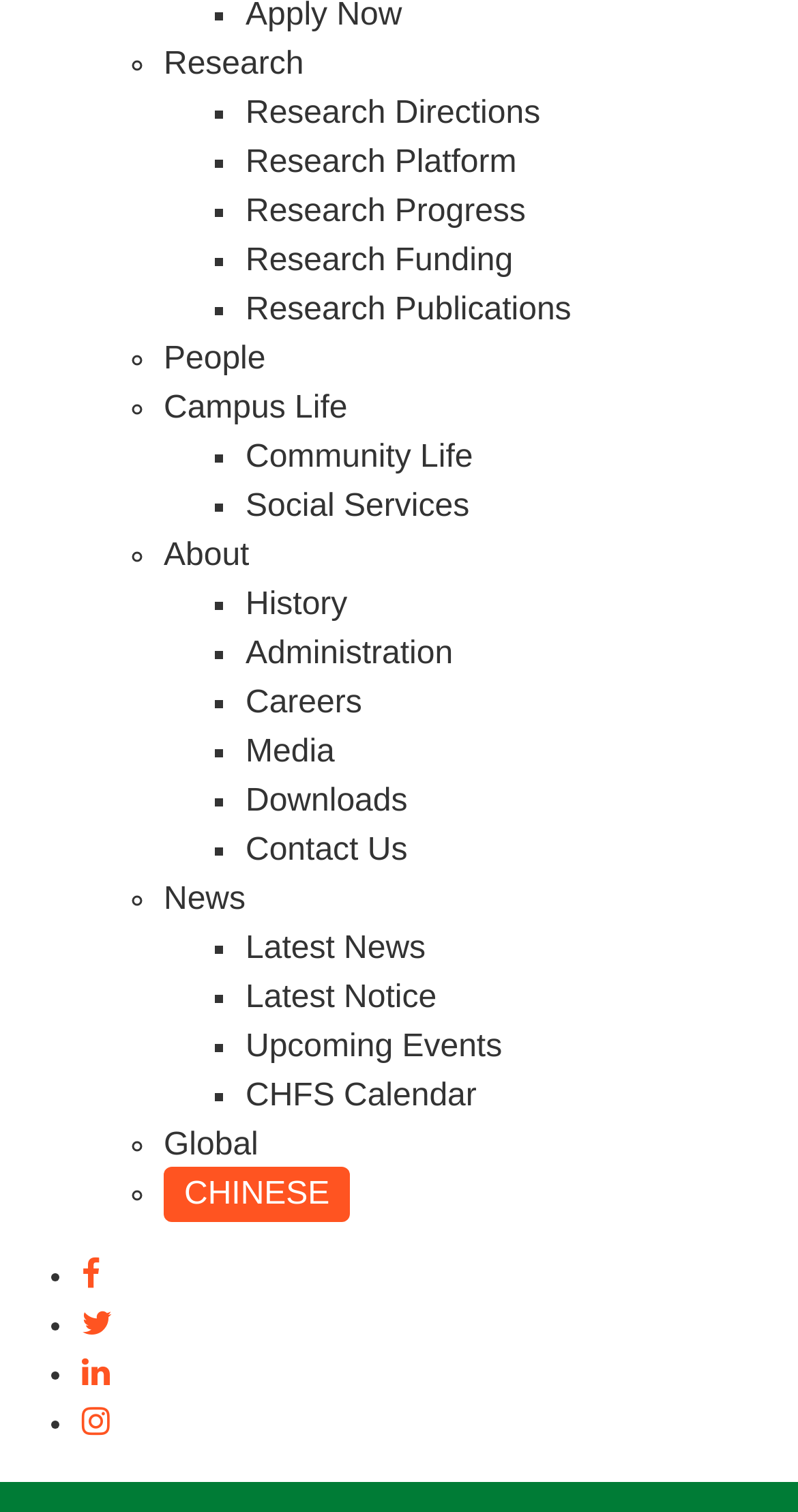Locate the bounding box coordinates of the clickable area needed to fulfill the instruction: "Buy product".

None